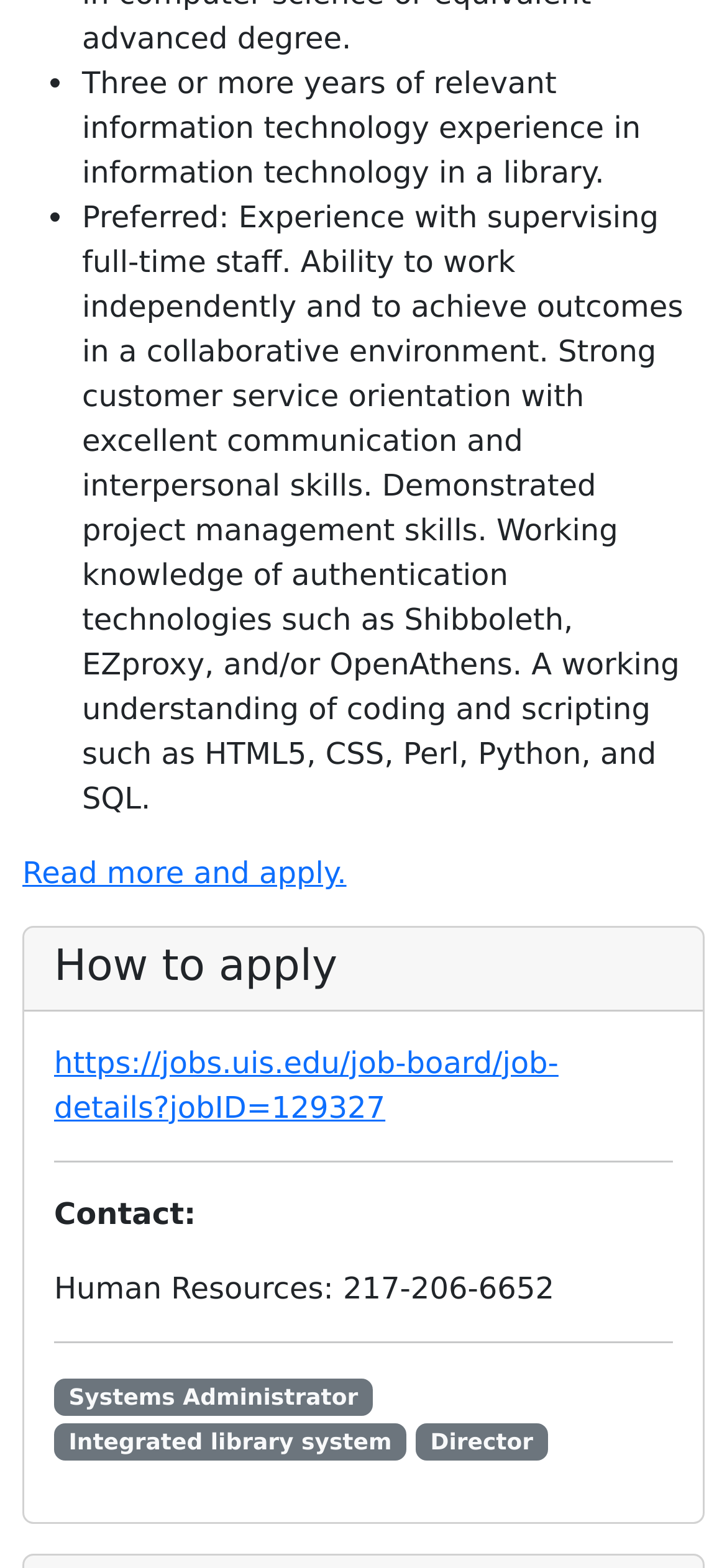What is the preferred skill for this job? Examine the screenshot and reply using just one word or a brief phrase.

Project management